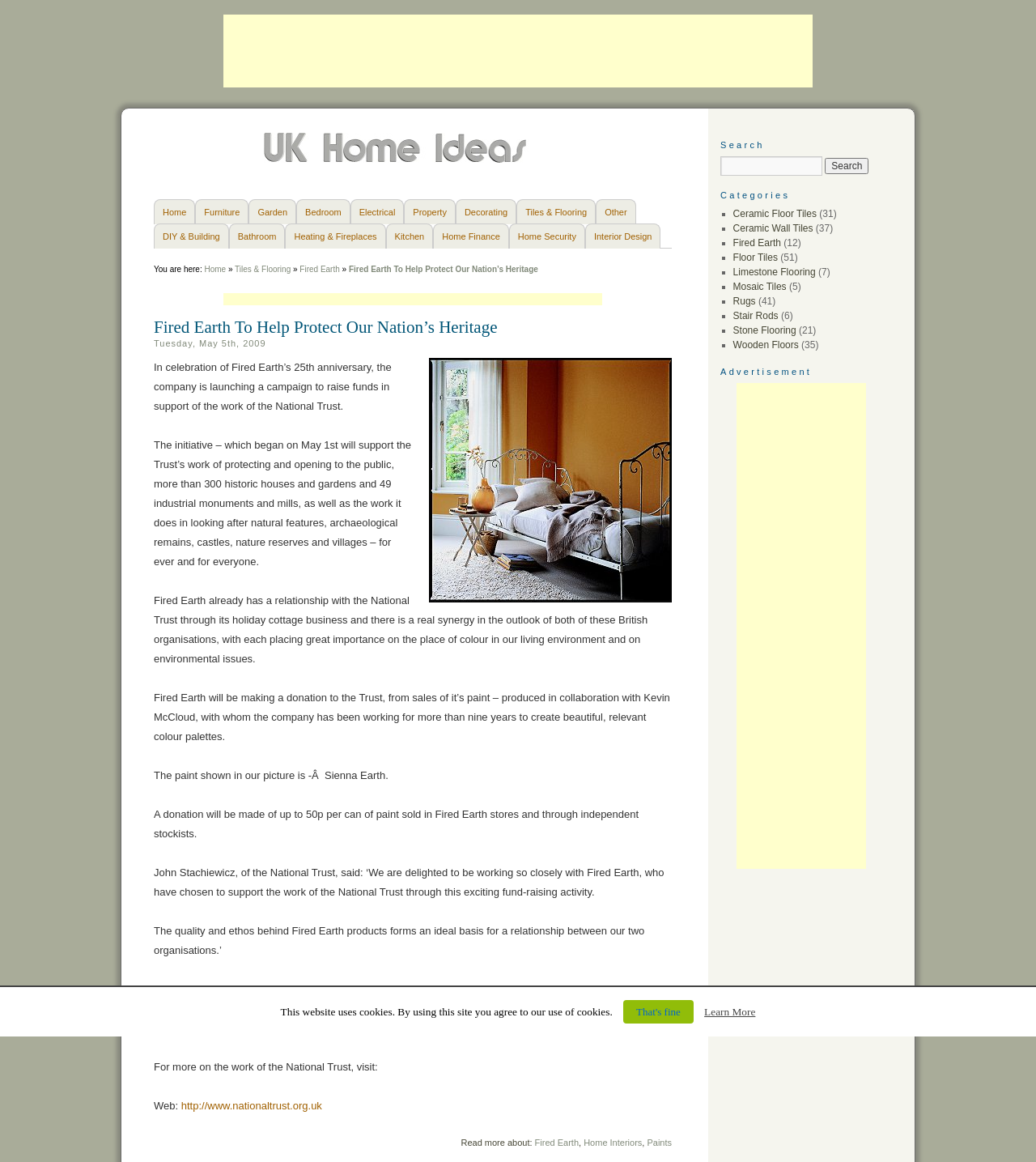Given the webpage screenshot, identify the bounding box of the UI element that matches this description: "Heating & Fireplaces".

[0.275, 0.192, 0.372, 0.214]